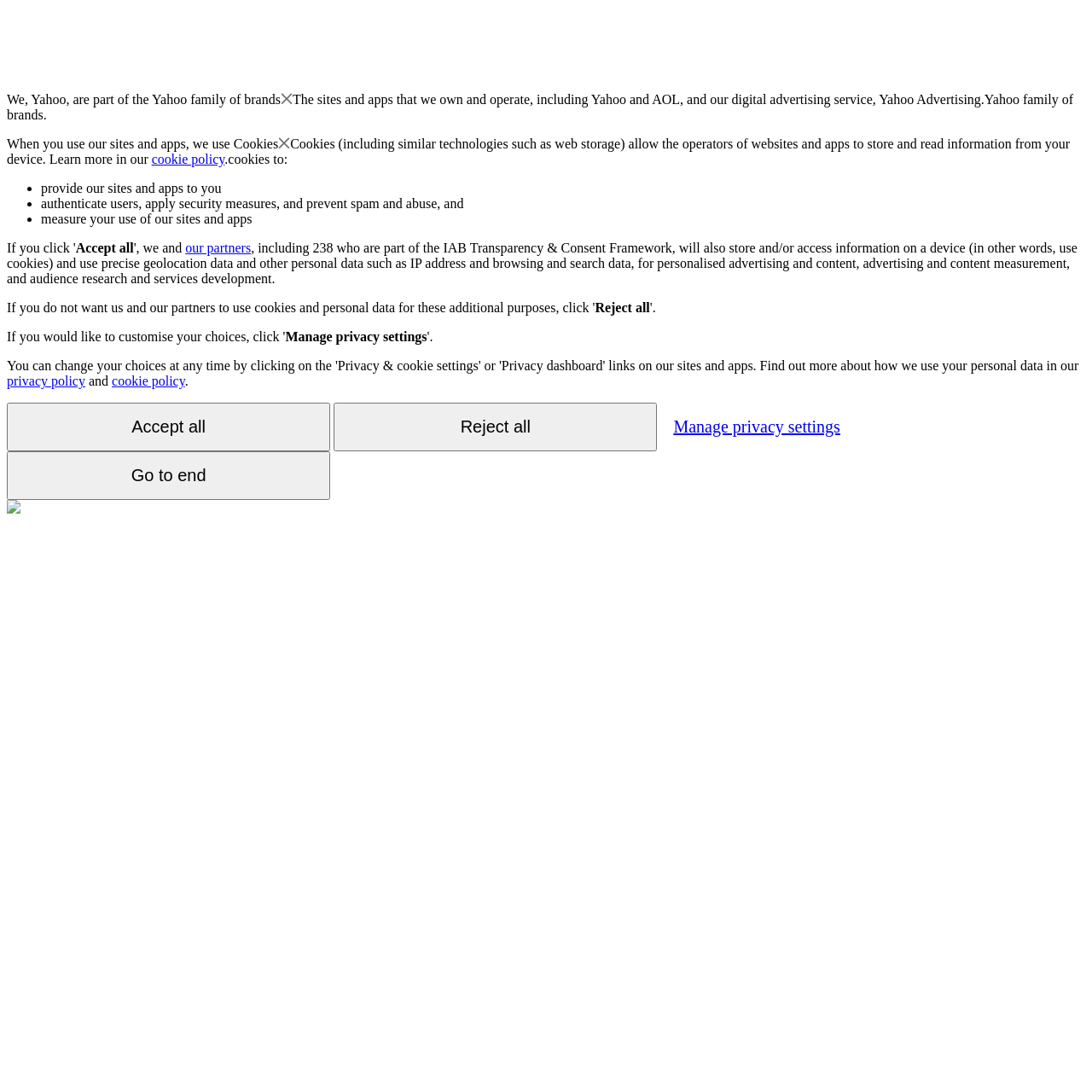Please specify the bounding box coordinates in the format (top-left x, top-left y, bottom-right x, bottom-right y), with values ranging from 0 to 1. Identify the bounding box for the UI component described as follows: Manage privacy settings

[0.605, 0.37, 0.781, 0.411]